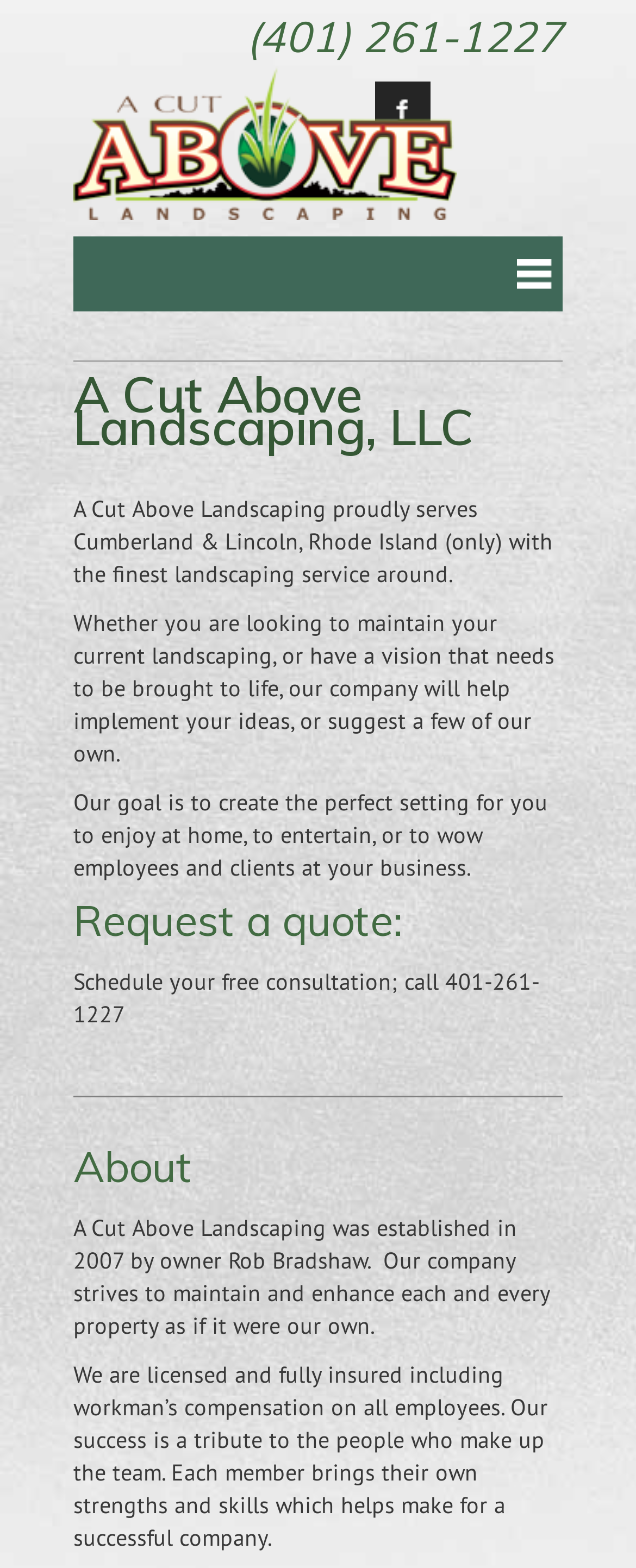Given the content of the image, can you provide a detailed answer to the question?
How can I request a quote?

I found the way to request a quote by looking at the heading element with the text 'Request a quote:' which has a bounding box coordinate of [0.115, 0.574, 0.885, 0.6]. Below this heading, there is a StaticText element with the text 'Schedule your free consultation; call 401-261-1227' which has a bounding box coordinate of [0.115, 0.617, 0.849, 0.656]. This suggests that I can request a quote by calling the provided phone number.